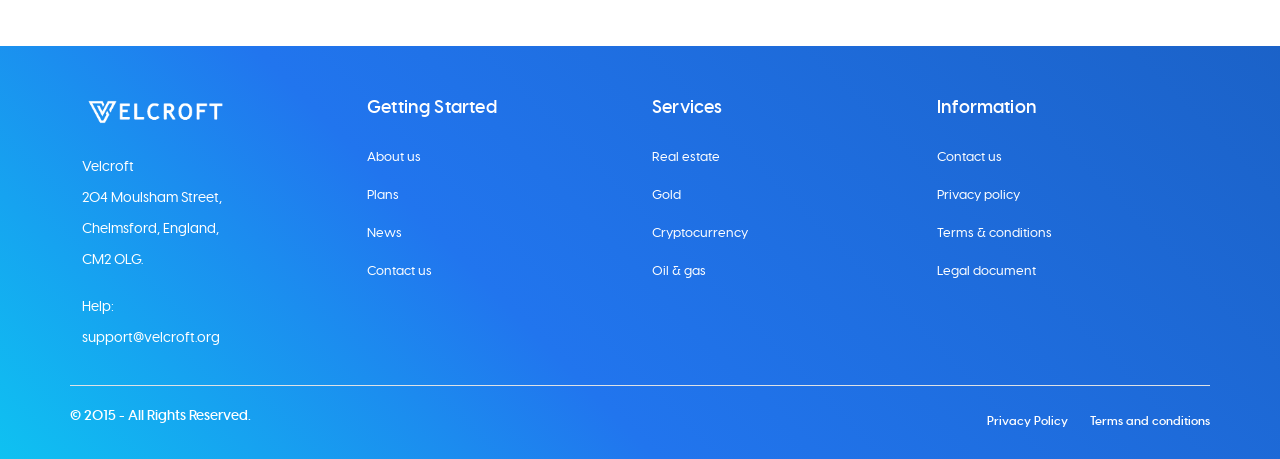Please identify the bounding box coordinates of the clickable element to fulfill the following instruction: "View Contact us". The coordinates should be four float numbers between 0 and 1, i.e., [left, top, right, bottom].

[0.287, 0.577, 0.338, 0.606]